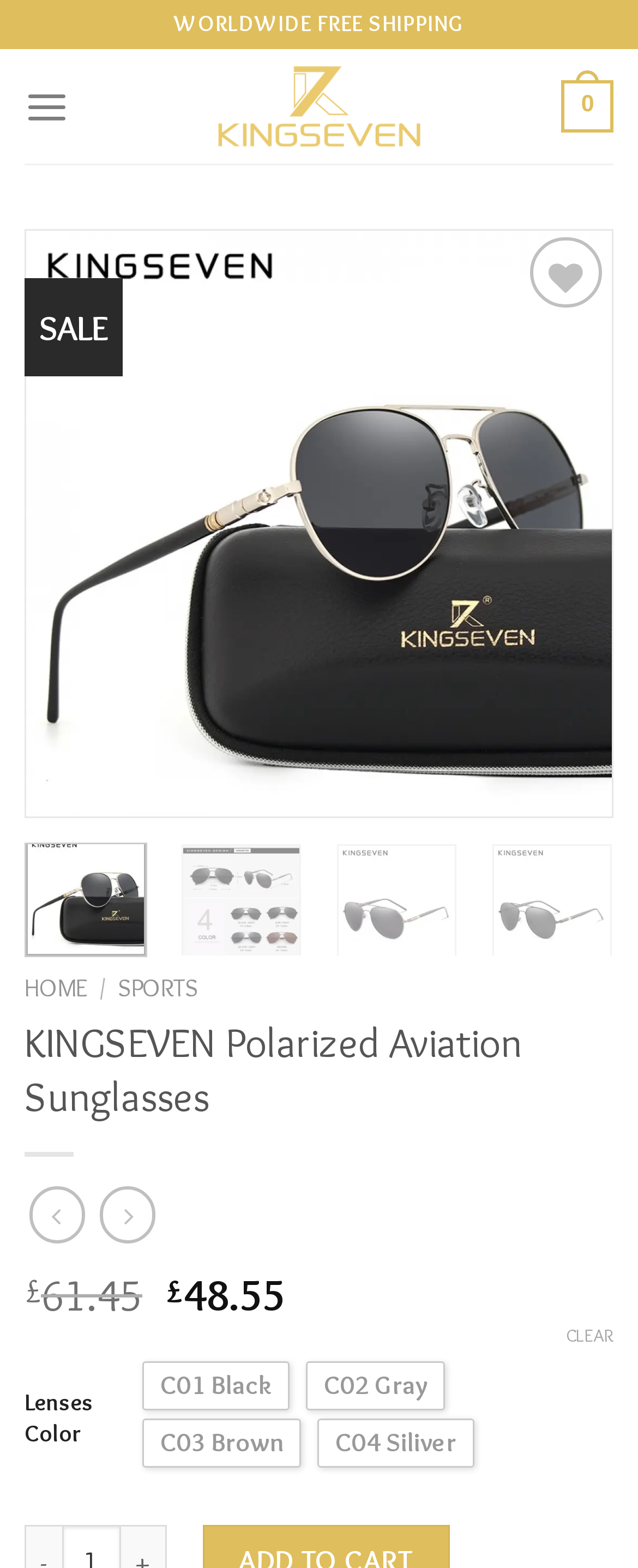How many images of sunglasses are displayed?
Answer the question in a detailed and comprehensive manner.

I found the answer by looking at the webpage, where I counted four images of sunglasses, labeled as '706 8erzzn', '706 fad9ou', '706 gwjyk6', and '706 67xjbo'. This indicates that there are four images of sunglasses displayed on the webpage.